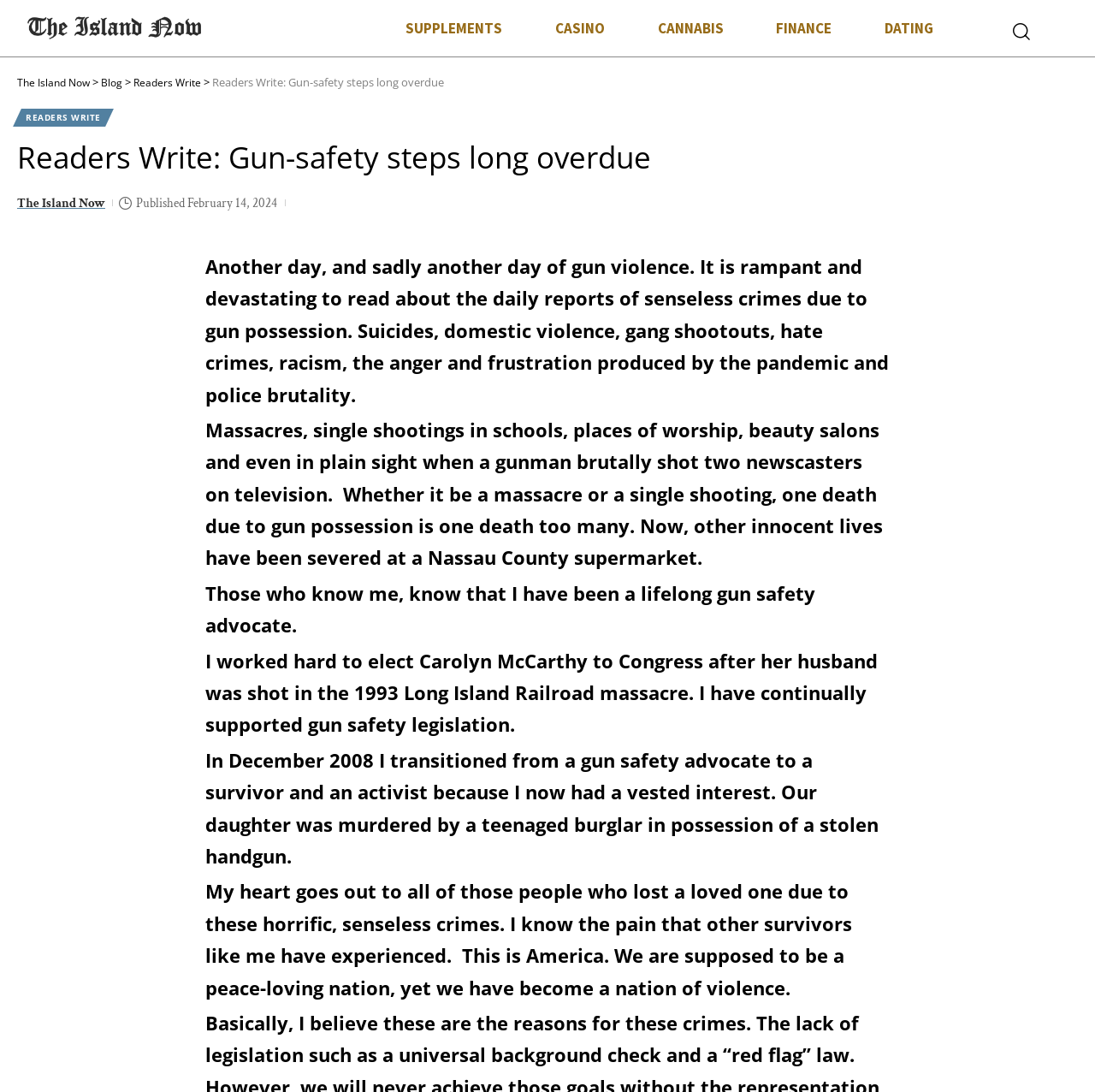Can you provide the bounding box coordinates for the element that should be clicked to implement the instruction: "Click the 'CASINO' link"?

[0.483, 0.008, 0.576, 0.044]